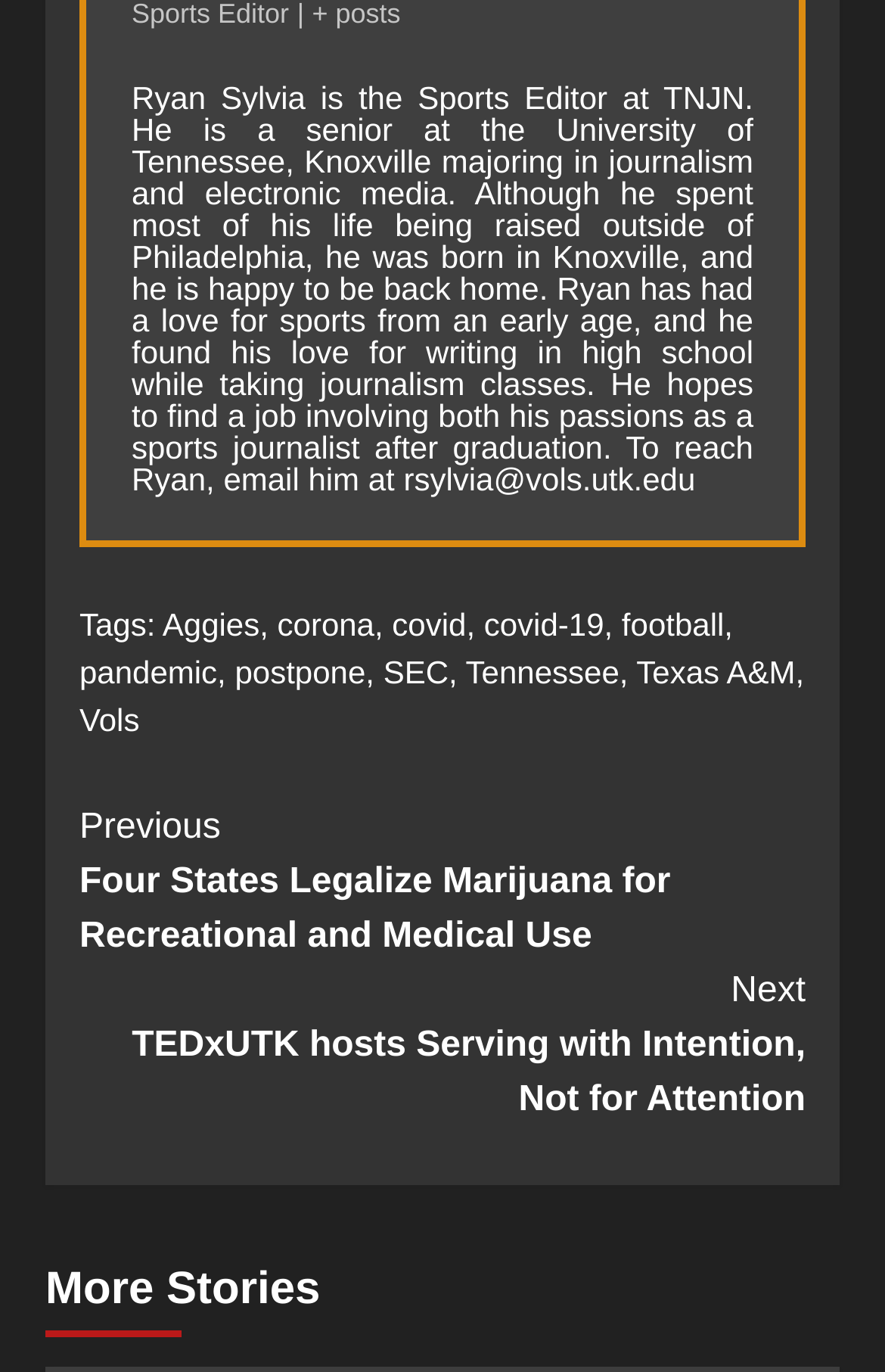For the given element description Texas A&M, determine the bounding box coordinates of the UI element. The coordinates should follow the format (top-left x, top-left y, bottom-right x, bottom-right y) and be within the range of 0 to 1.

[0.719, 0.476, 0.899, 0.502]